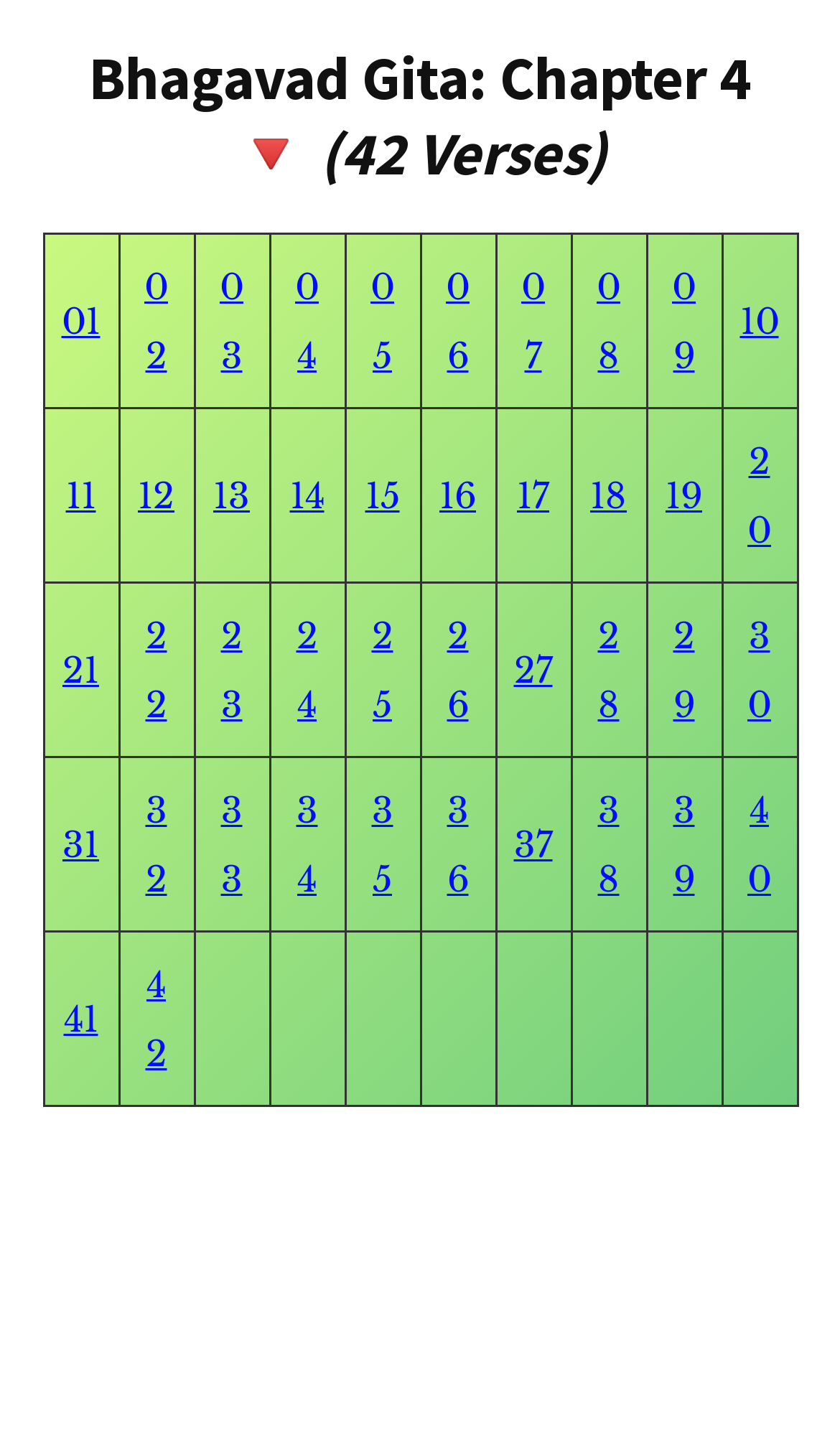Locate the bounding box coordinates of the clickable area to execute the instruction: "Go to verse 21". Provide the coordinates as four float numbers between 0 and 1, represented as [left, top, right, bottom].

[0.074, 0.447, 0.118, 0.476]